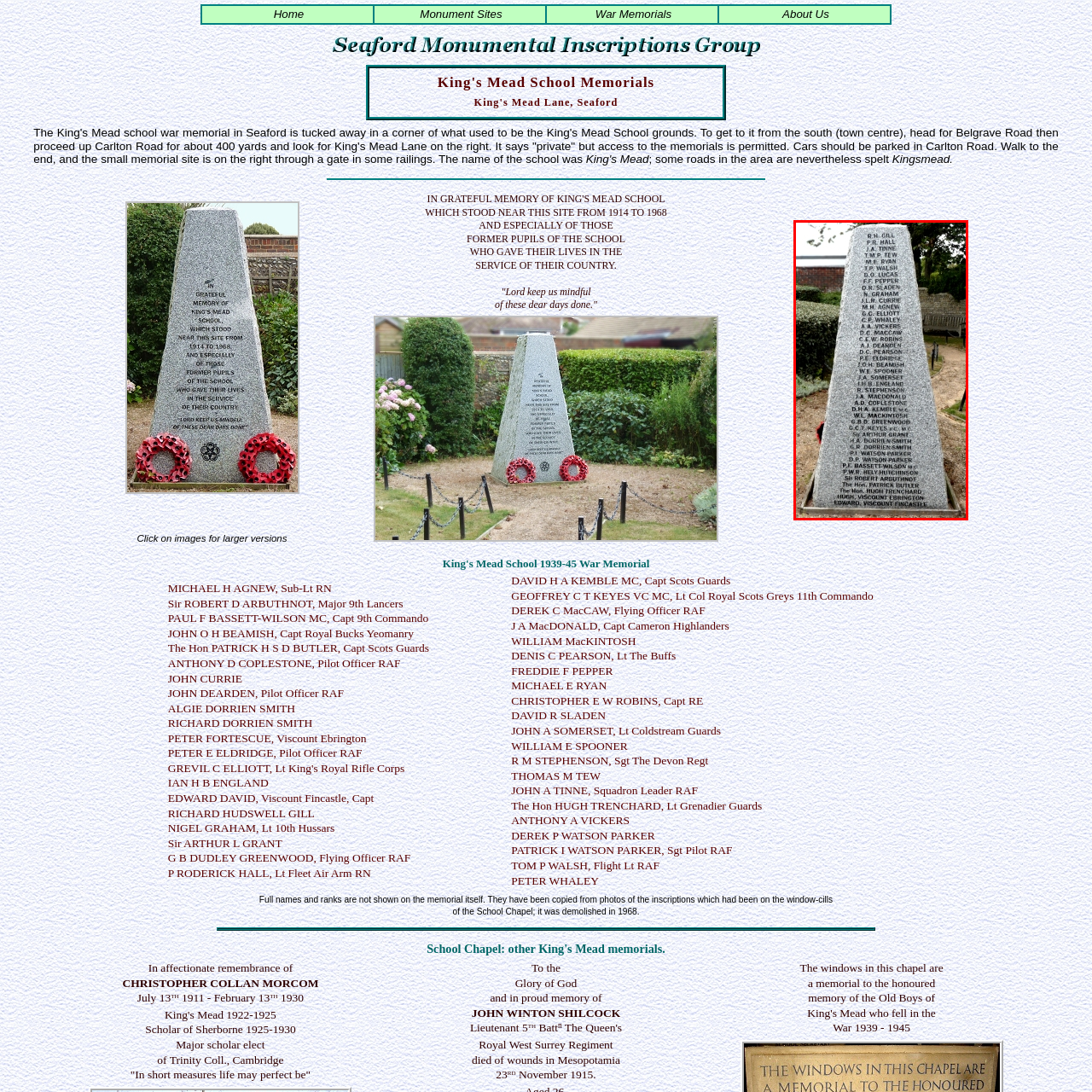What is the atmosphere of the surrounding area?
Examine the portion of the image surrounded by the red bounding box and deliver a detailed answer to the question.

The caption describes the surrounding area as serene, with greenery hinting at a place of reflection and respect. This suggests that the area is peaceful and calm, conducive to contemplation and remembrance.